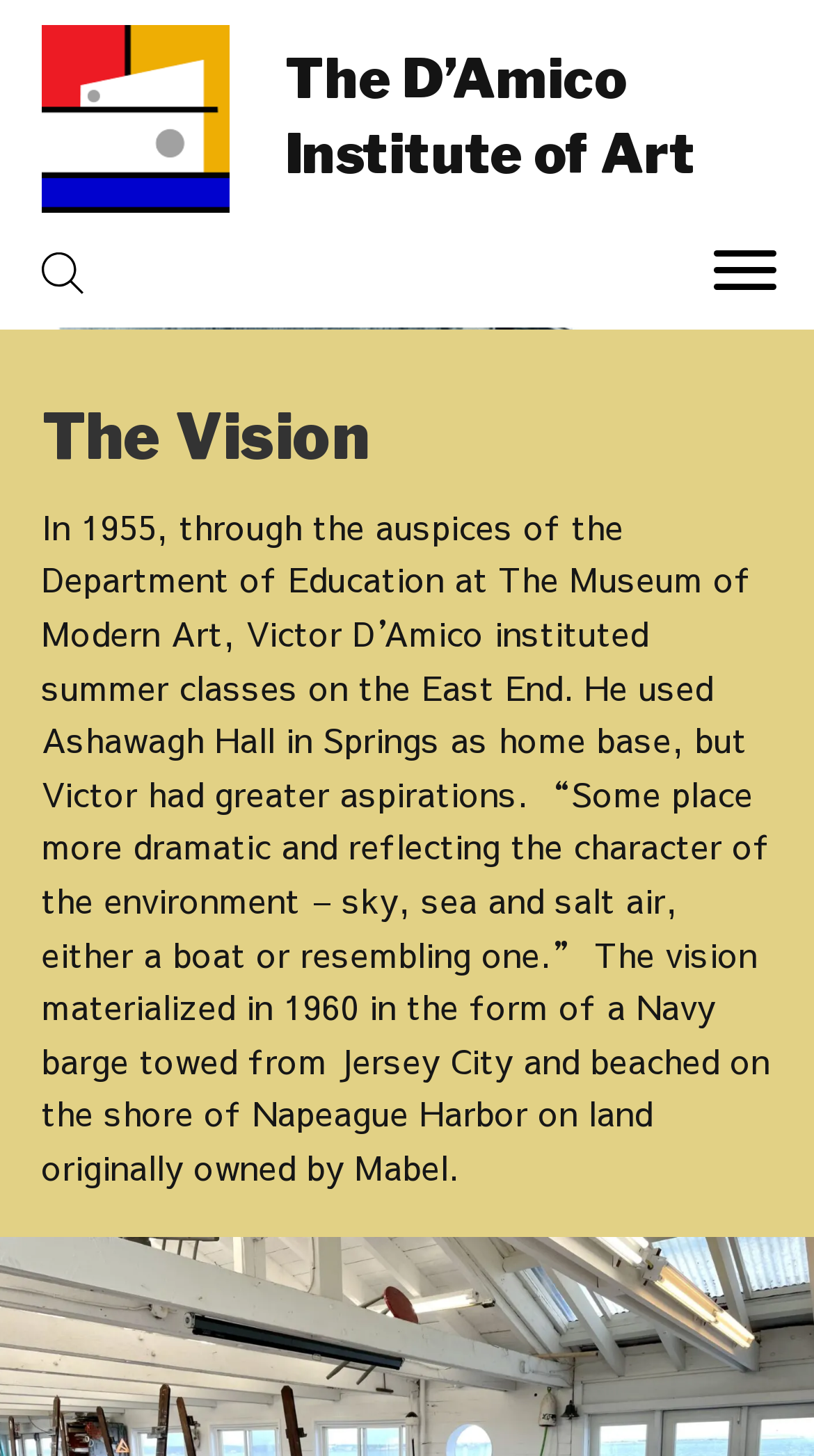Refer to the image and provide a thorough answer to this question:
What is the vision of Victor D'Amico?

I found the answer by reading the StaticText element that describes the vision of Victor D'Amico, which mentions 'some place more dramatic and reflecting the character of the environment – sky, sea and salt air, either a boat or resembling one'.